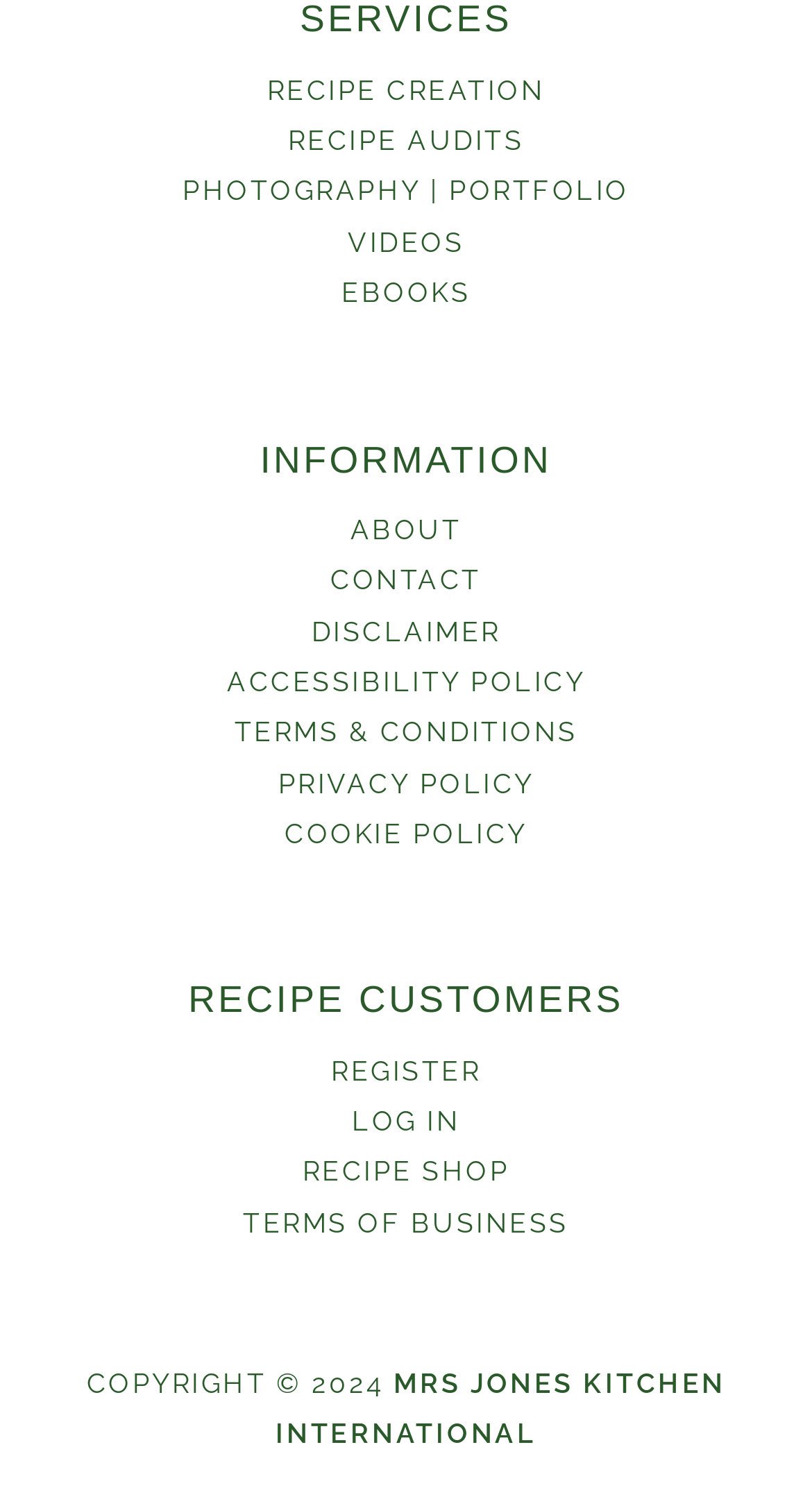Please determine the bounding box coordinates of the element to click in order to execute the following instruction: "access about page". The coordinates should be four float numbers between 0 and 1, specified as [left, top, right, bottom].

[0.431, 0.343, 0.569, 0.364]